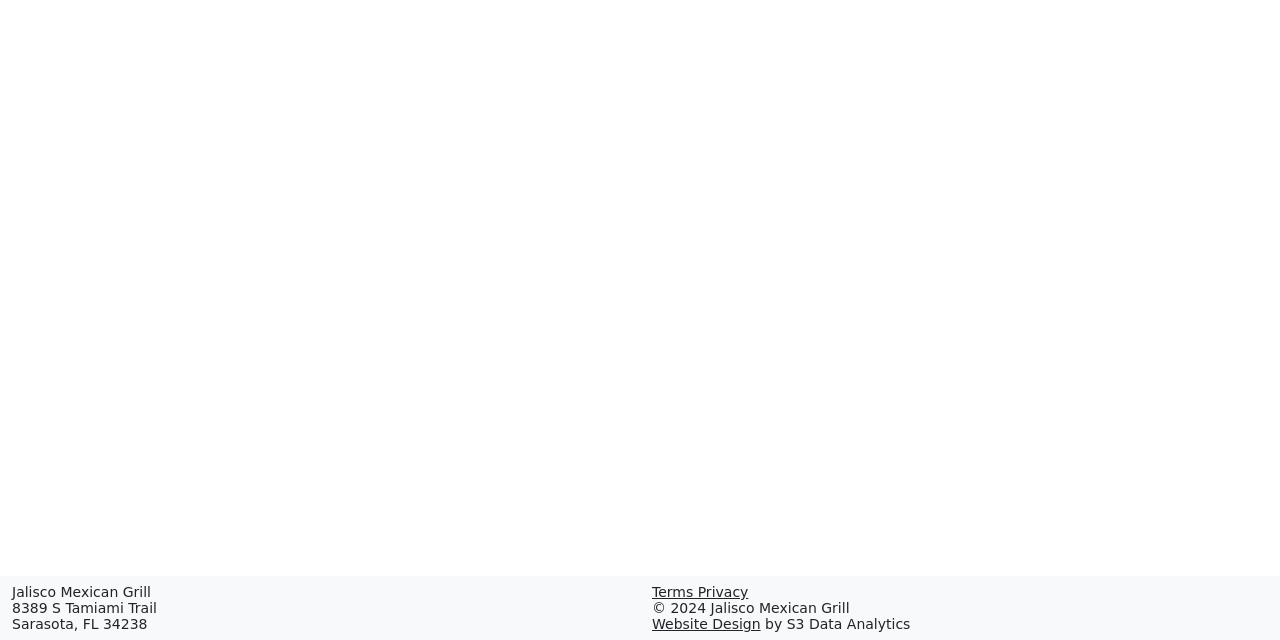Please find the bounding box for the UI component described as follows: "Website Design".

[0.509, 0.962, 0.594, 0.988]